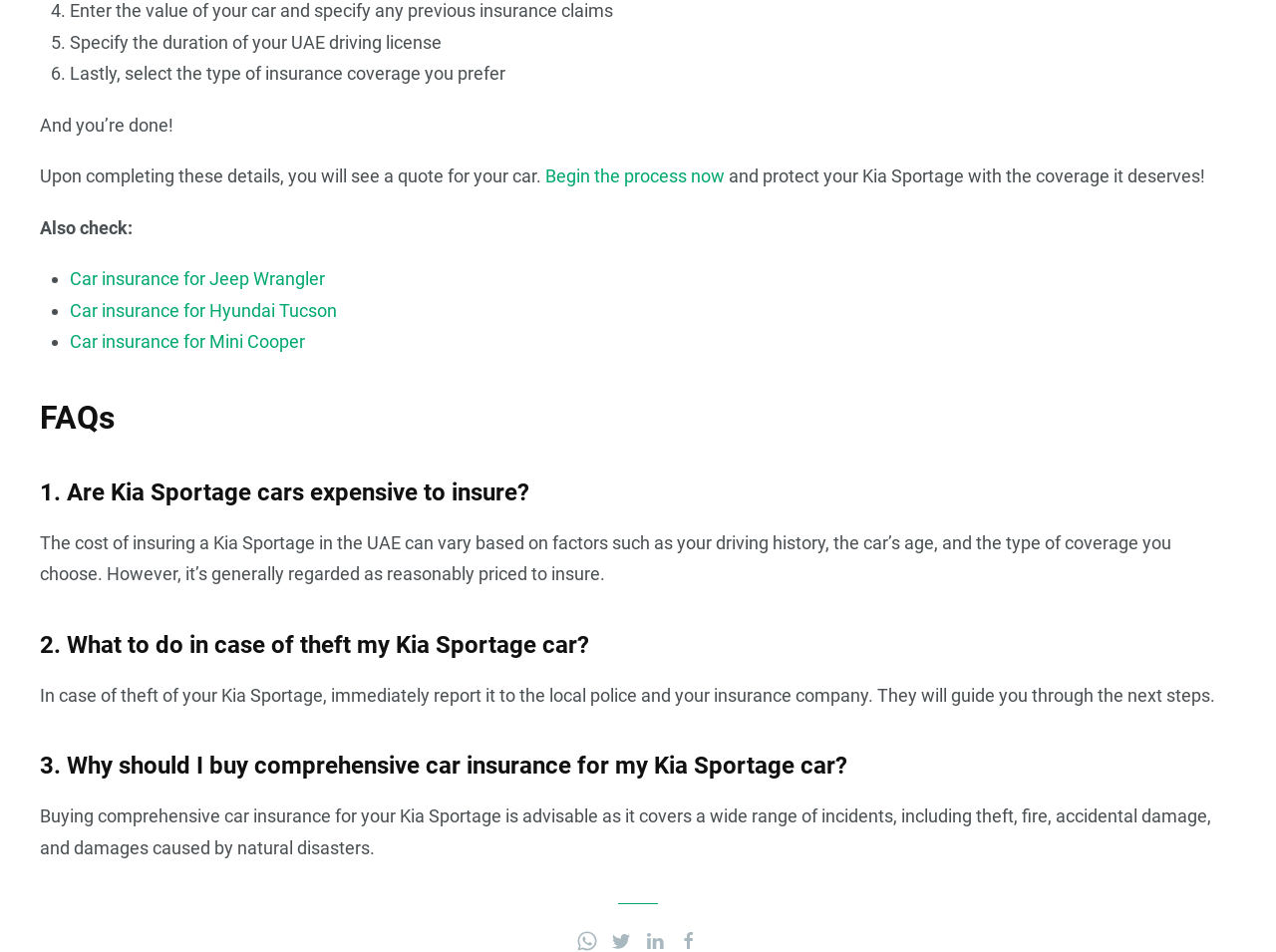Find the bounding box coordinates for the element that must be clicked to complete the instruction: "Check car insurance for Jeep Wrangler". The coordinates should be four float numbers between 0 and 1, indicated as [left, top, right, bottom].

[0.055, 0.282, 0.255, 0.304]